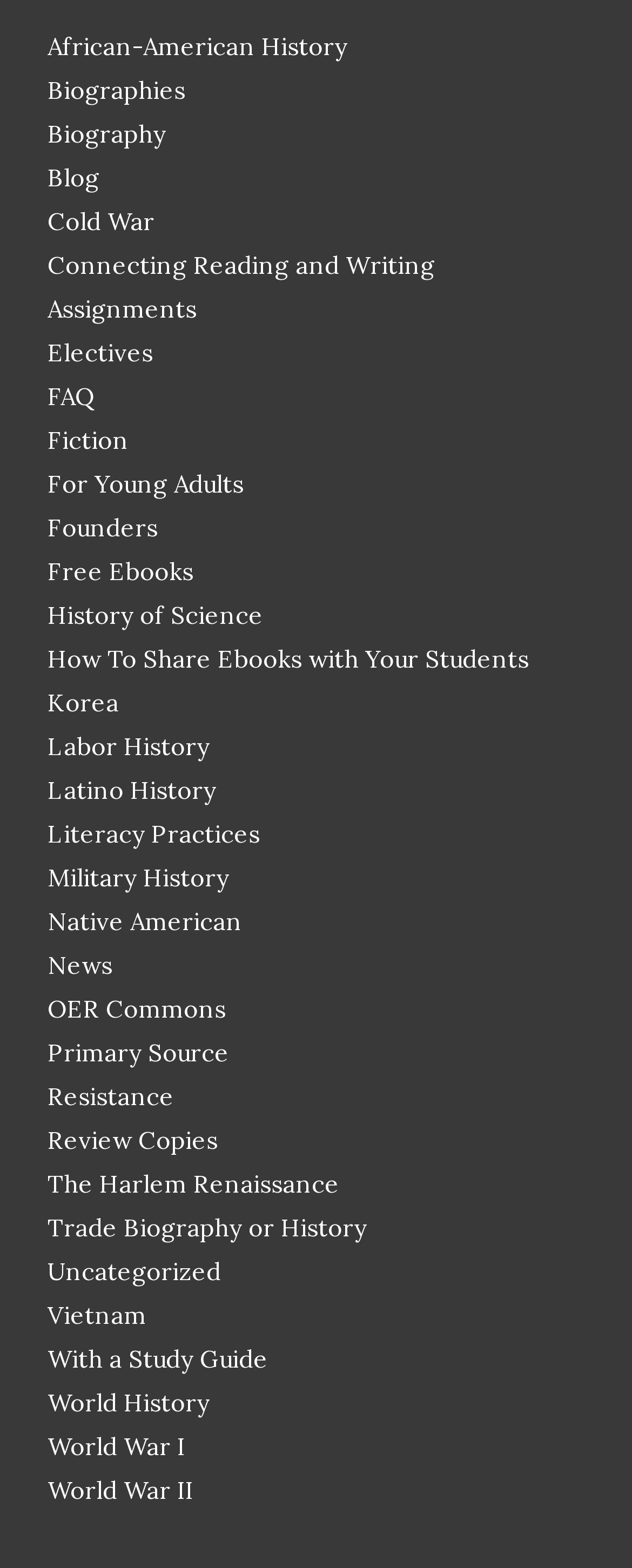Identify the bounding box coordinates of the clickable region to carry out the given instruction: "View World History resources".

[0.075, 0.885, 0.331, 0.904]